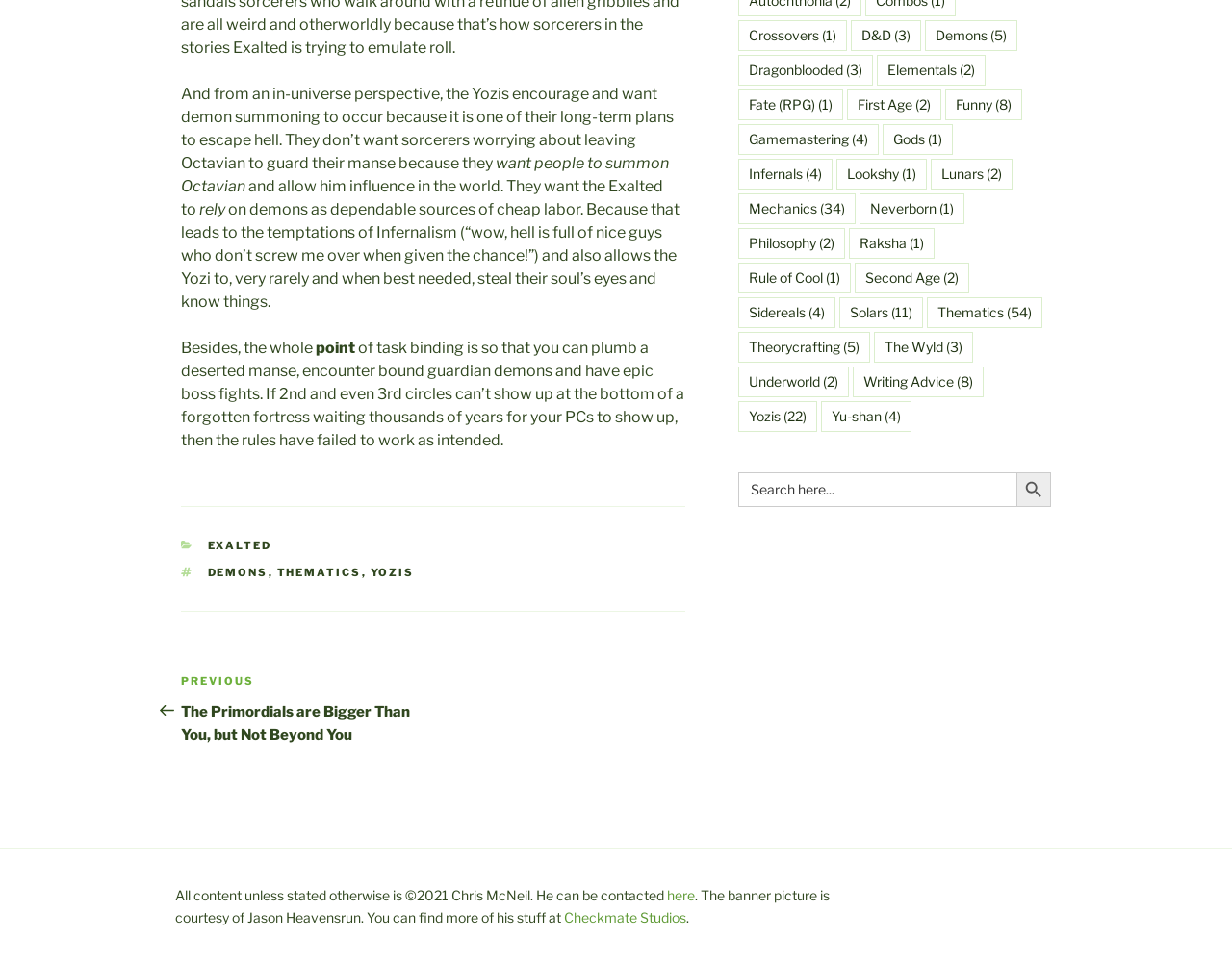Identify and provide the bounding box coordinates of the UI element described: "First Age (2)". The coordinates should be formatted as [left, top, right, bottom], with each number being a float between 0 and 1.

[0.687, 0.093, 0.764, 0.125]